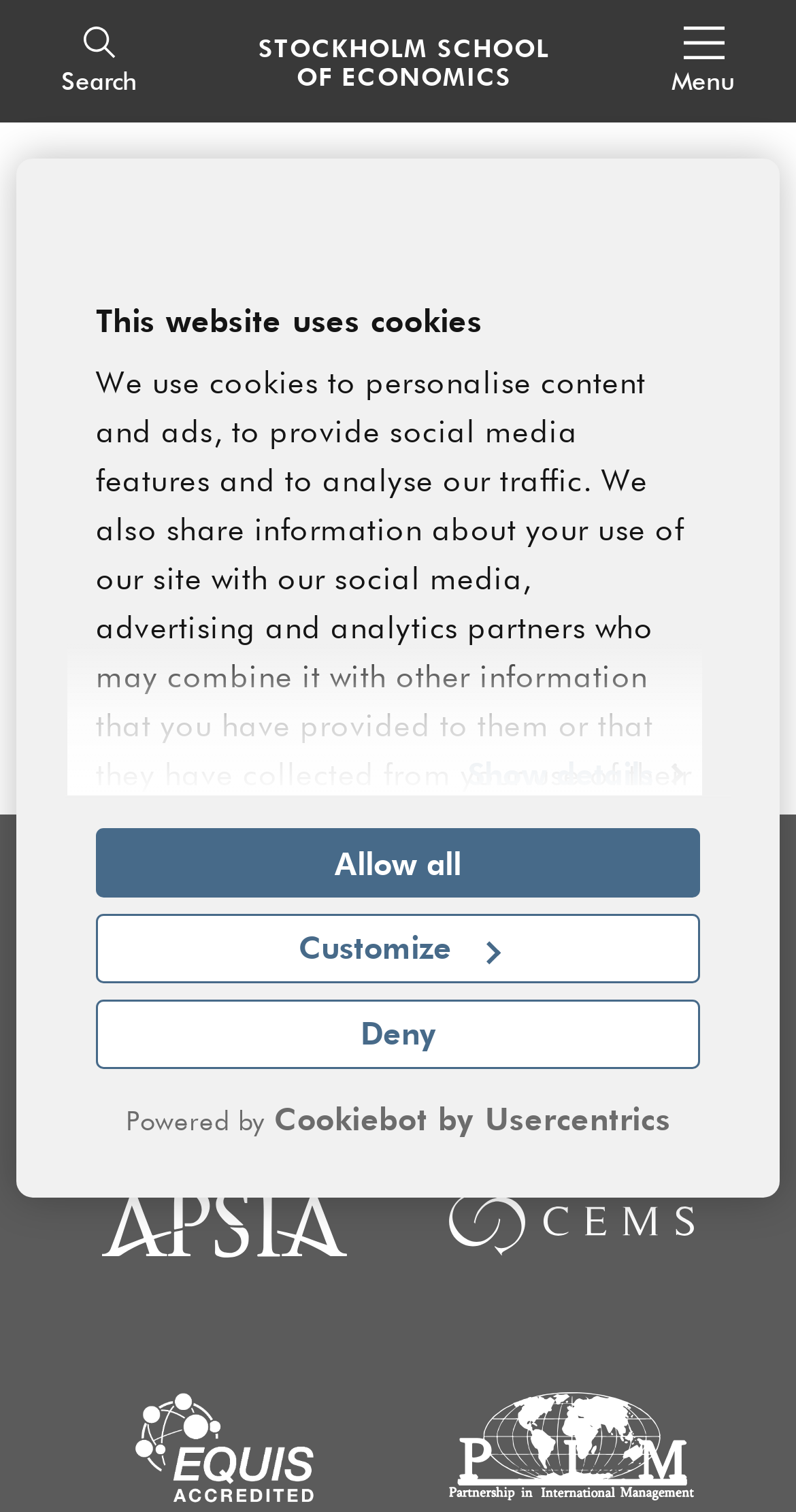Construct a thorough caption encompassing all aspects of the webpage.

The webpage is a 404 error page from the Stockholm School of Economics. At the top, there is a dialog box with a title "This website uses cookies" that takes up most of the width of the page. Inside the dialog box, there is a tab panel with a heading "Consent" and a paragraph of text explaining the use of cookies on the website. Below the text, there are three buttons: "Deny", "Customize", and "Allow all". 

To the right of the dialog box, there is a logo link that opens in a new window, accompanied by two lines of text: "Powered by" and "Cookiebot by Usercentrics". 

On the top right corner, there is an "Open navigation menu" button. Next to it, there is an image. 

Below the dialog box, there is a main section that takes up most of the page. At the top of this section, there is a link to the "Stockholm School of Economics" and a search link. 

The main content of the page is an article with a heading "Page not found". Below the heading, there is a paragraph of text explaining that the page could not be found and apologizing for the inconvenience. There is also a link to "contact us" in case the user followed a link to this page. 

Below the article, there are five links with accompanying images, arranged horizontally across the page. 

At the bottom of the page, there is a footer section with a paragraph of text containing the school's address and phone number. There are also three links with accompanying images: "Apsia", "CEMS", and "PIM Network".